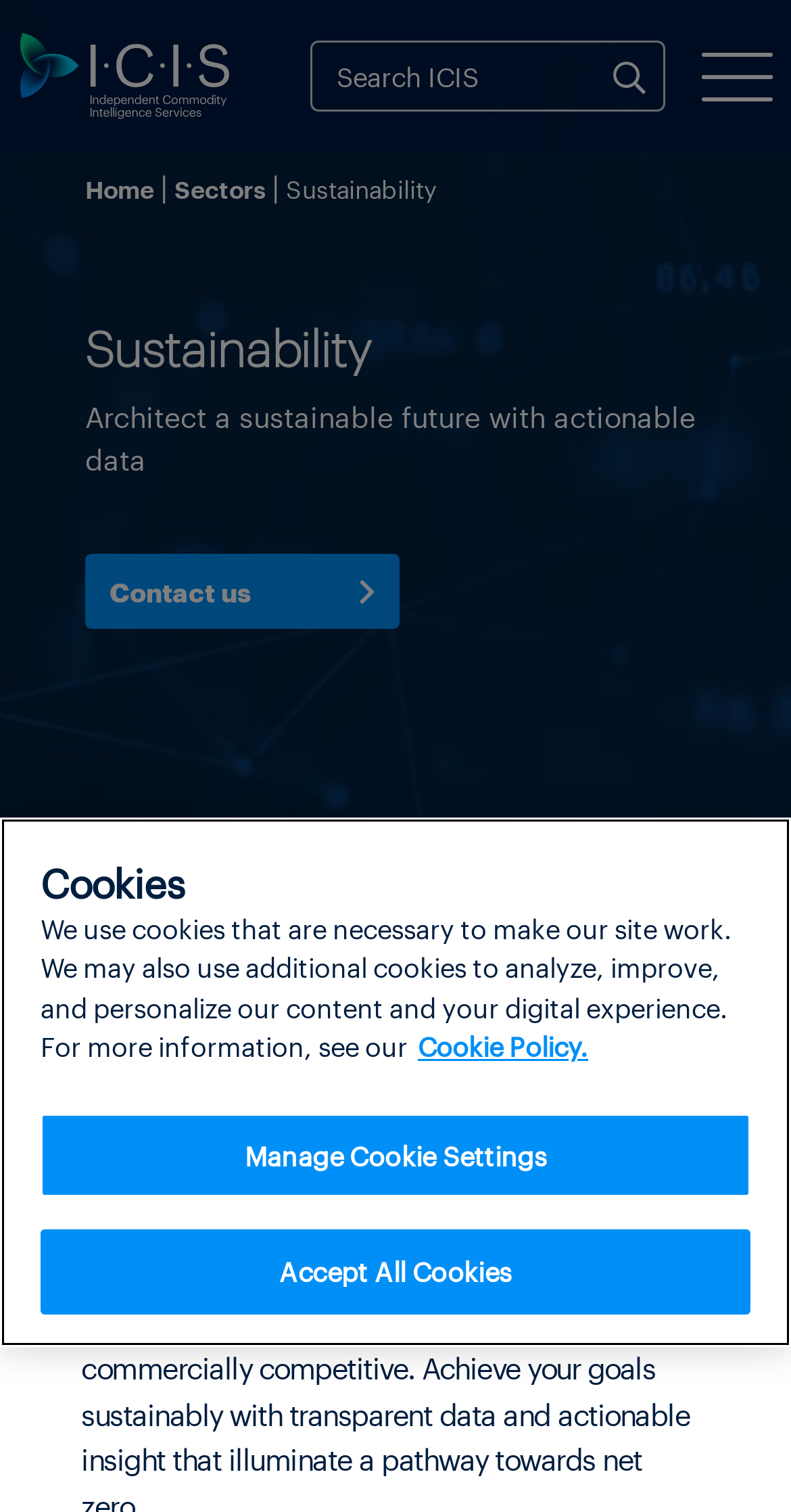Consider the image and give a detailed and elaborate answer to the question: 
What is the name of the website?

The name of the website can be found at the top of the webpage, where it says 'ICIS Sustainability | ICIS'. This is likely the title of the webpage and the name of the organization or company that owns the website.